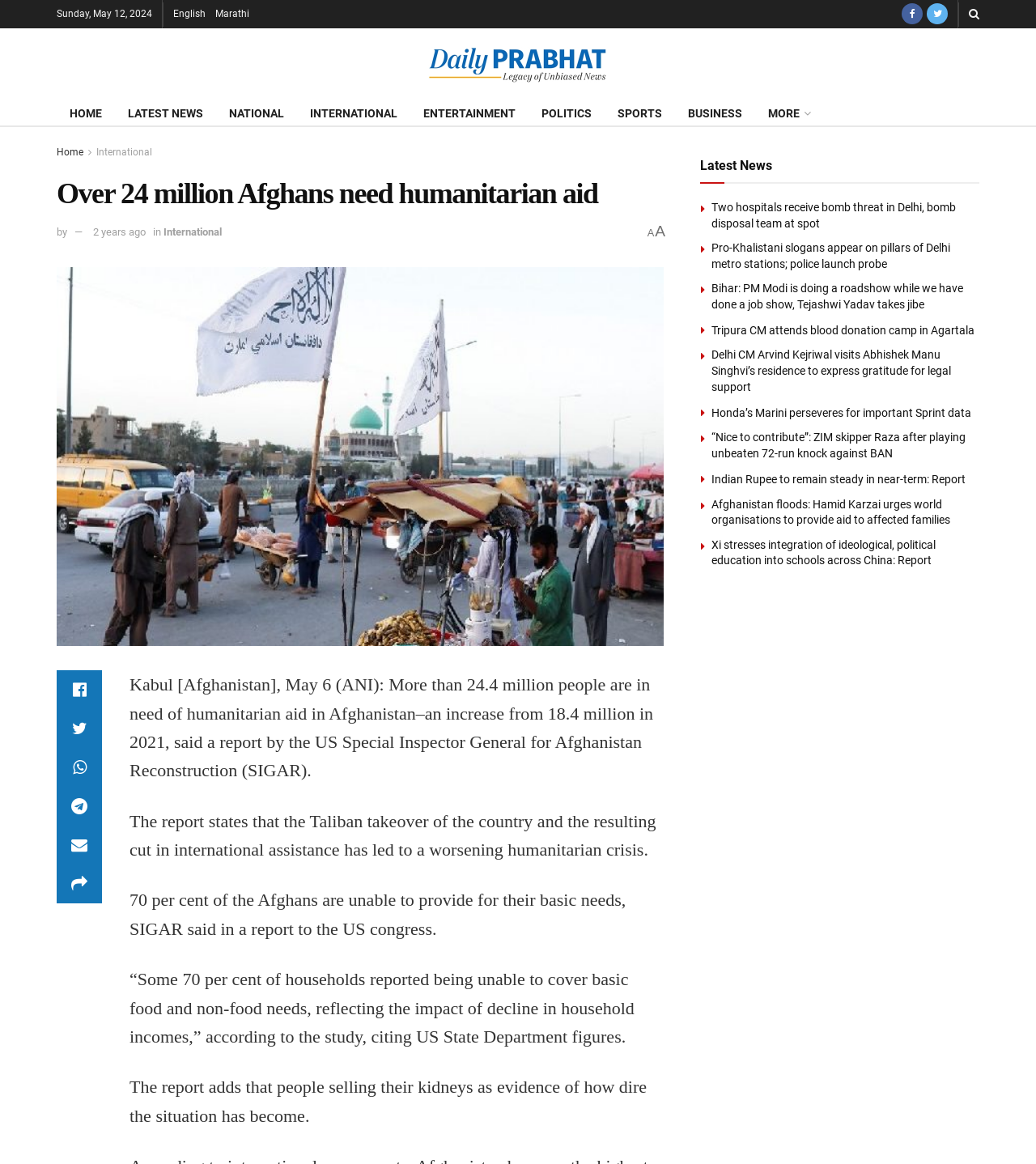How many news articles are displayed on the webpage?
Can you provide a detailed and comprehensive answer to the question?

I counted the number of news article summaries displayed on the webpage, which are 9 in total.